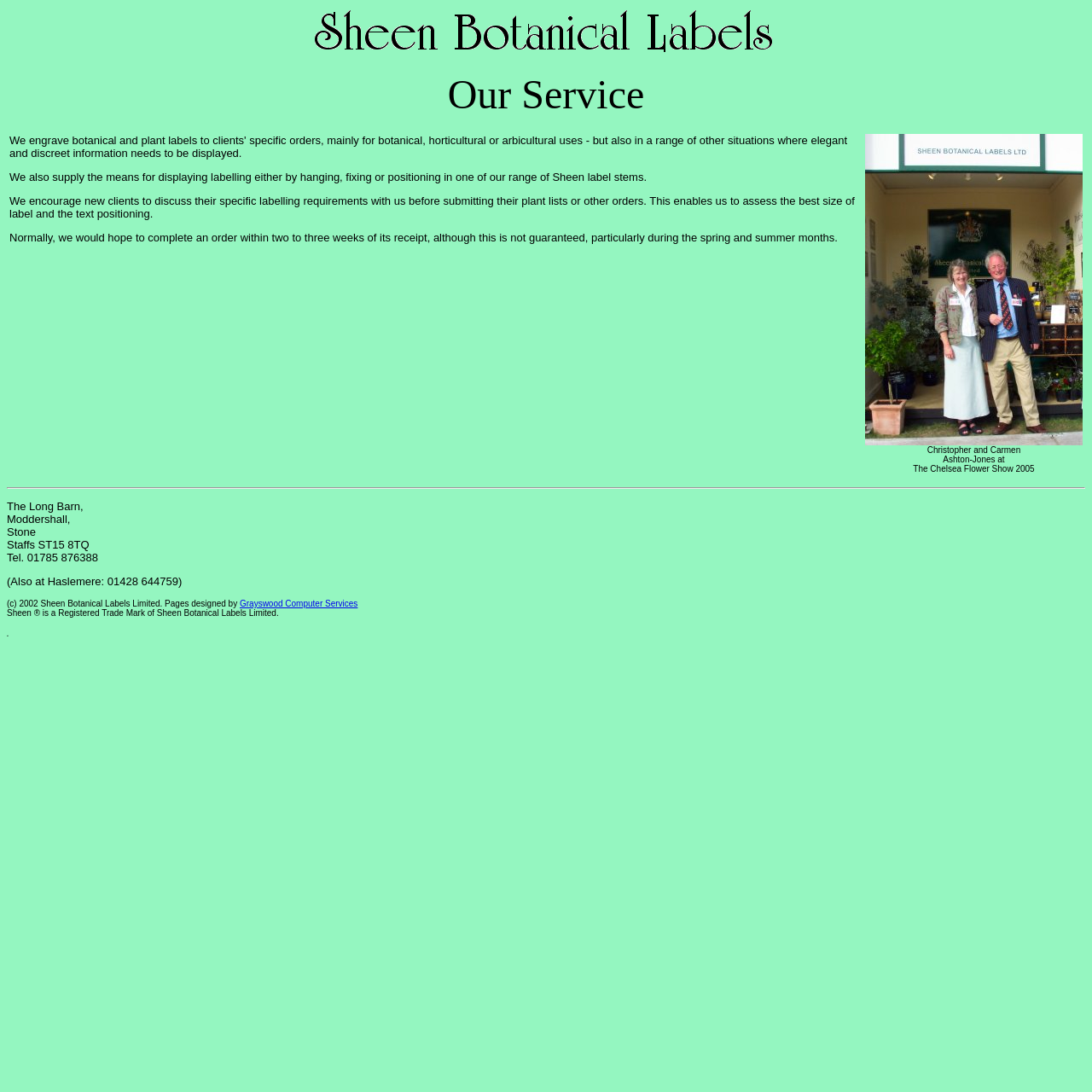What is the purpose of the label stems provided by Sheen Botanical Labels?
Based on the screenshot, give a detailed explanation to answer the question.

According to the text in the LayoutTableCell, Sheen Botanical Labels also supplies the means for displaying labelling either by hanging, fixing or positioning in one of their range of Sheen label stems, which implies that the label stems are used for displaying labels.